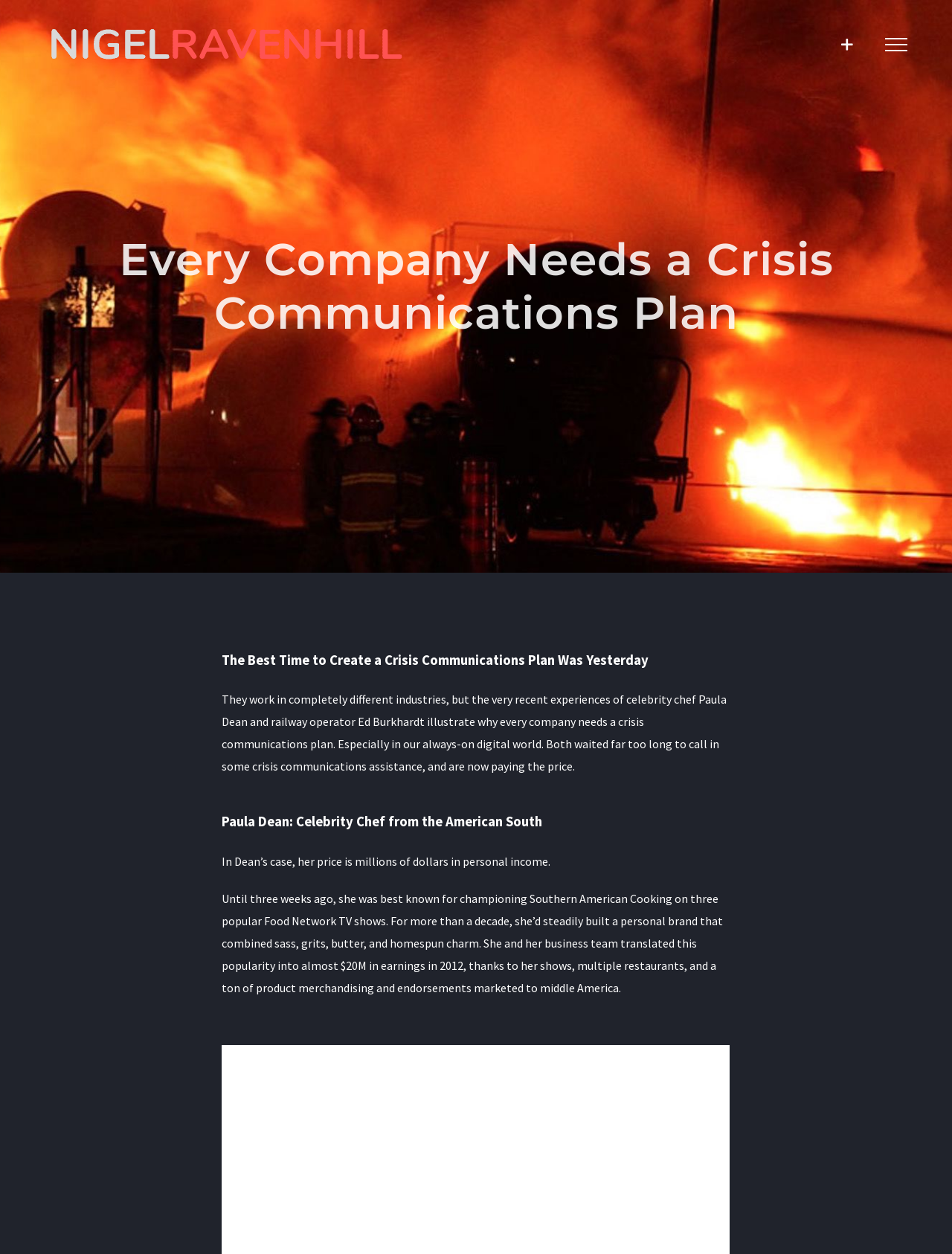Determine the bounding box coordinates for the UI element with the following description: "aria-label="Toggle Sliding Bar"". The coordinates should be four float numbers between 0 and 1, represented as [left, top, right, bottom].

[0.875, 0.027, 0.903, 0.043]